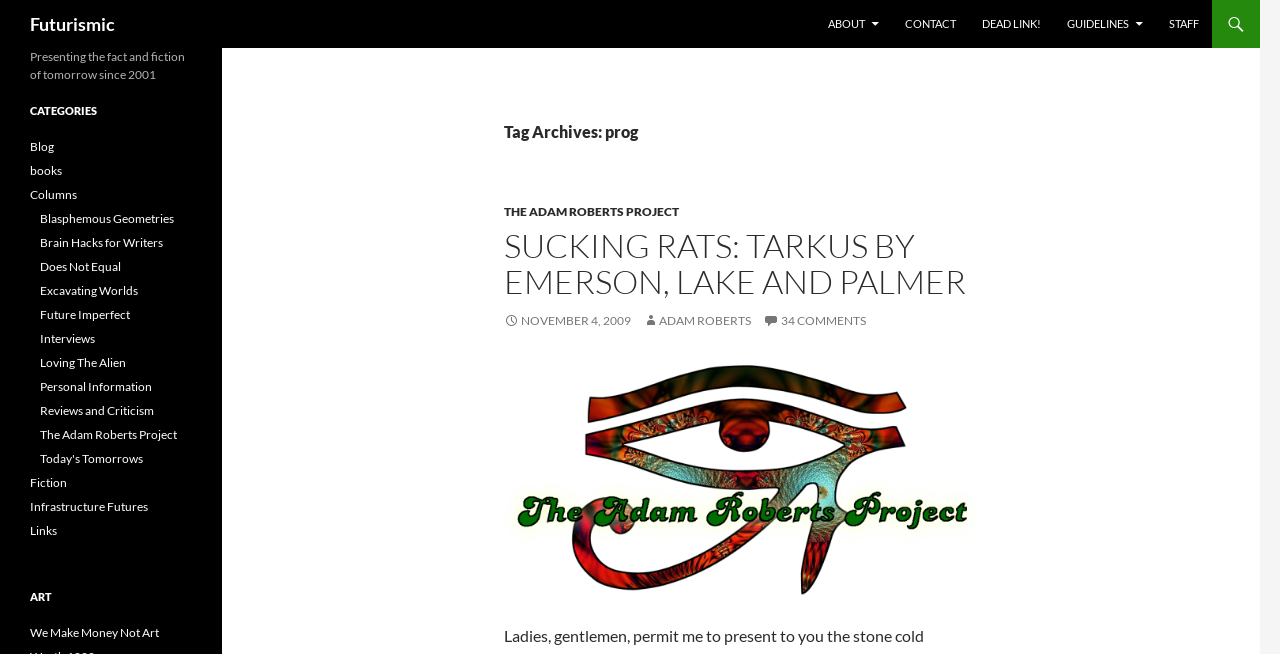Highlight the bounding box coordinates of the element you need to click to perform the following instruction: "View recent news."

None